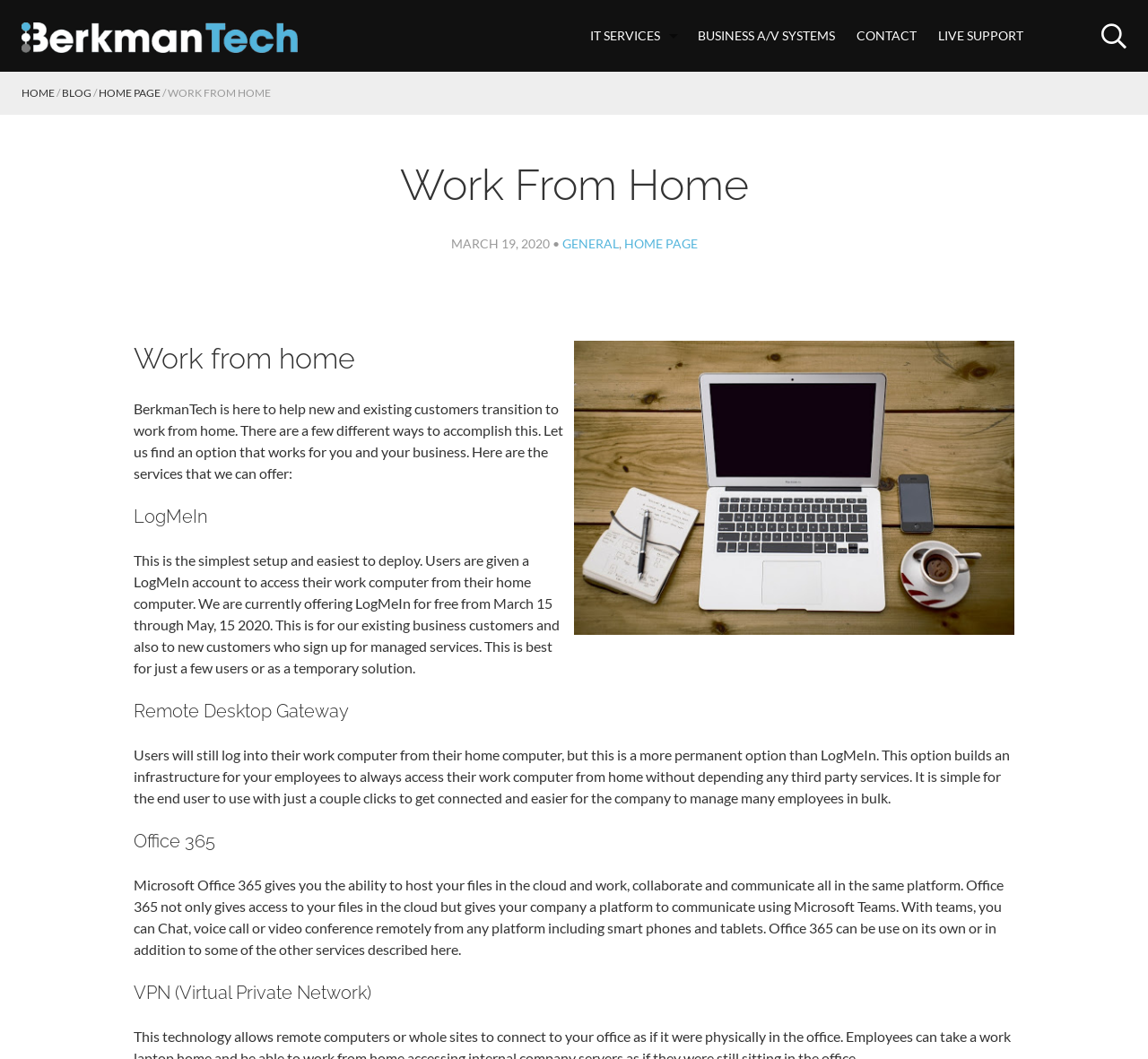Highlight the bounding box of the UI element that corresponds to this description: "IT Services".

[0.505, 0.0, 0.599, 0.068]